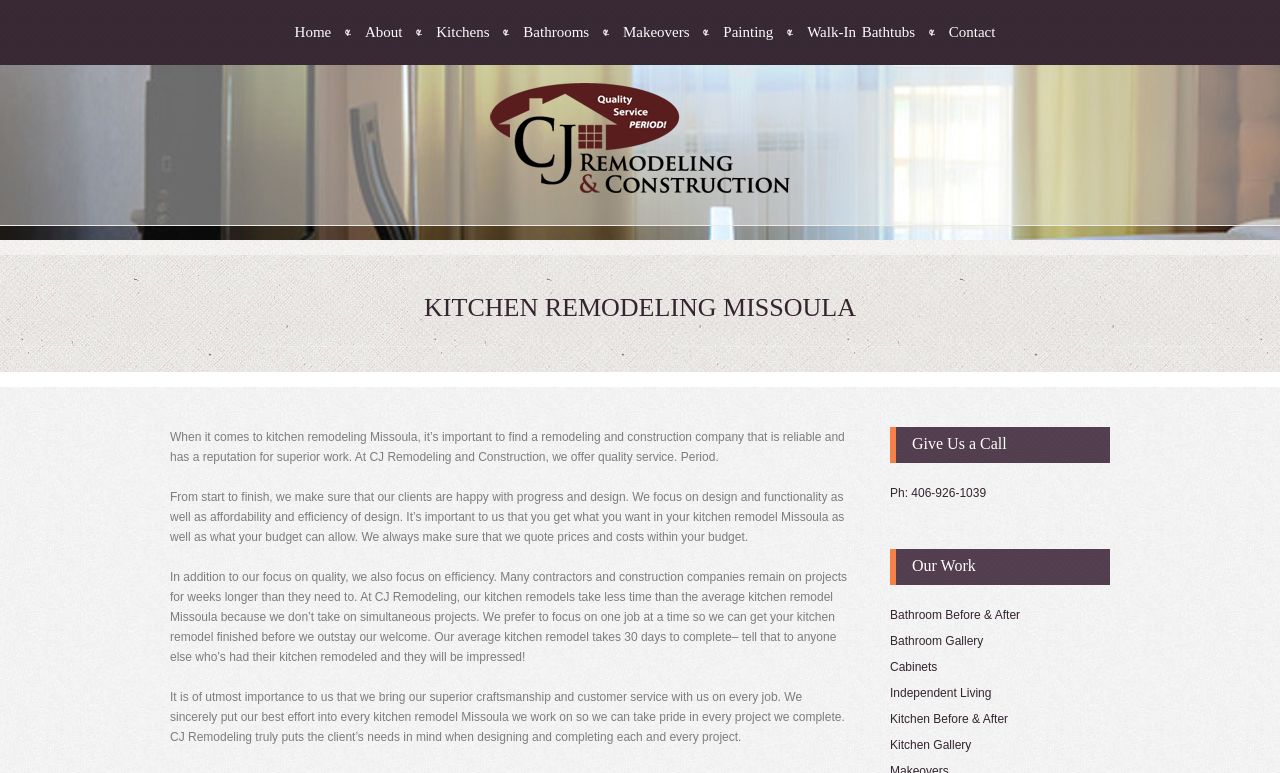Offer a detailed account of what is visible on the webpage.

The webpage is about CJ Remodeling, a company that specializes in kitchen remodeling in Missoula, MT. At the top of the page, there is a navigation menu with links to different sections of the website, including "Home", "About", "Kitchens", "Bathrooms", "Makeovers", "Painting", "Walk-In Bathtubs", and "Contact".

Below the navigation menu, there is a heading that reads "KITCHEN REMODELING MISSOULA". Underneath this heading, there are four paragraphs of text that describe the company's approach to kitchen remodeling, emphasizing their focus on quality, design, functionality, affordability, and efficiency. The text also highlights the company's commitment to completing projects on time, with an average kitchen remodel taking 30 days to complete.

To the right of the text, there is a section with three headings: "Give Us a Call", "Our Work", and a series of links to specific pages showcasing the company's work, including bathroom and kitchen before-and-after photos, galleries, and independent living solutions.

Overall, the webpage is well-organized and easy to navigate, with clear headings and concise text that effectively communicates the company's services and values.